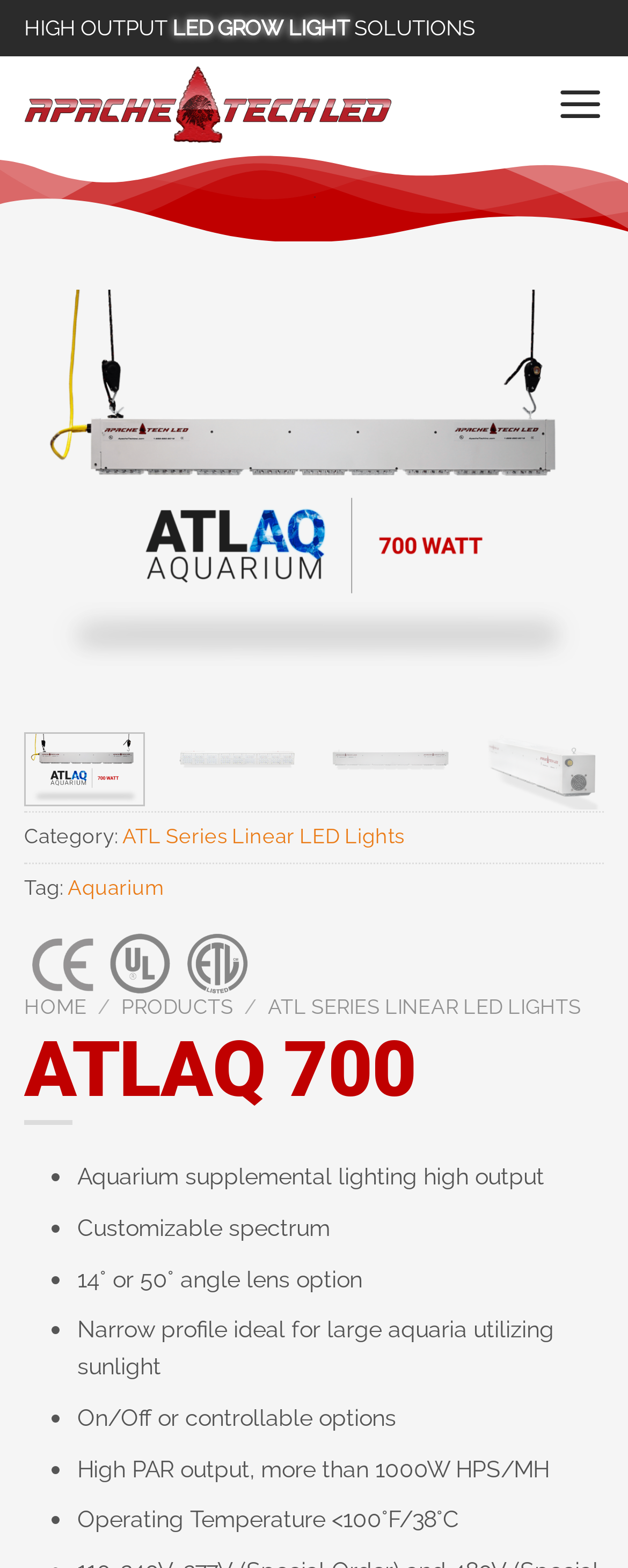What is the name of the company?
Please craft a detailed and exhaustive response to the question.

The company name is obtained from the link element with the text 'Apache Tech Inc' which is located at the top left corner of the webpage.